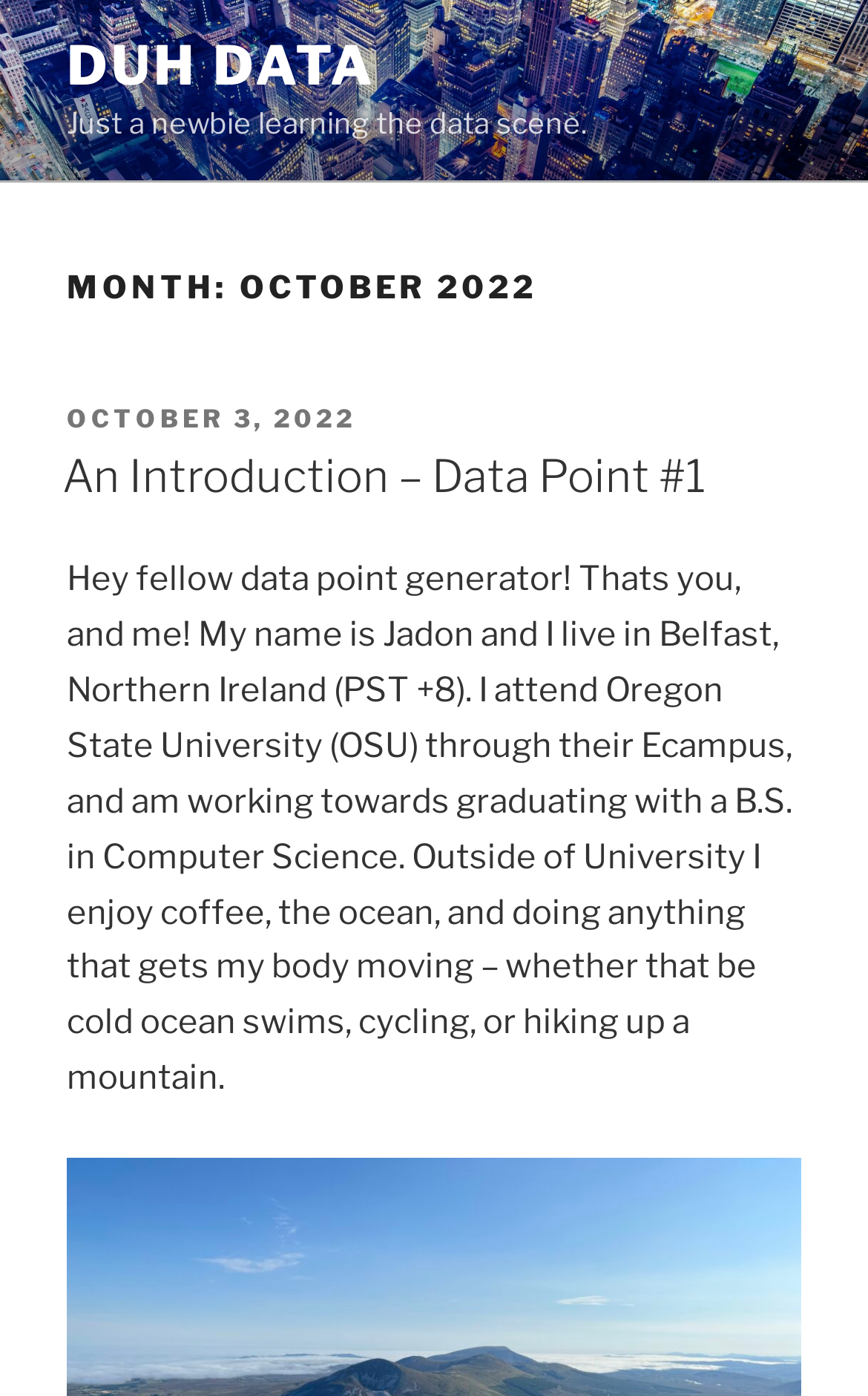Extract the bounding box coordinates for the HTML element that matches this description: "October 3, 2022". The coordinates should be four float numbers between 0 and 1, i.e., [left, top, right, bottom].

[0.077, 0.289, 0.41, 0.311]